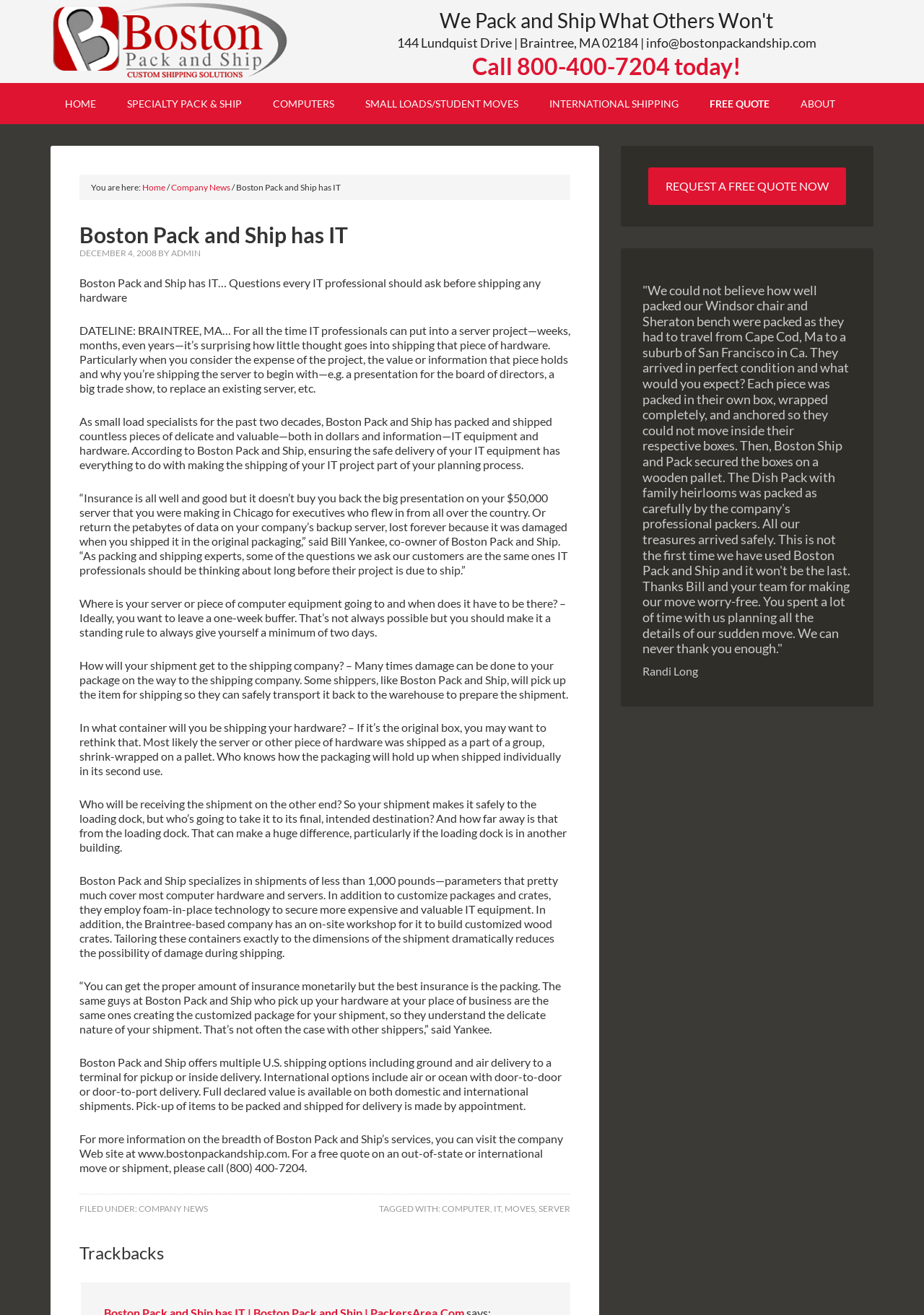What is the purpose of the company's packing and shipping services?
Please provide a single word or phrase in response based on the screenshot.

To ensure safe delivery of IT equipment